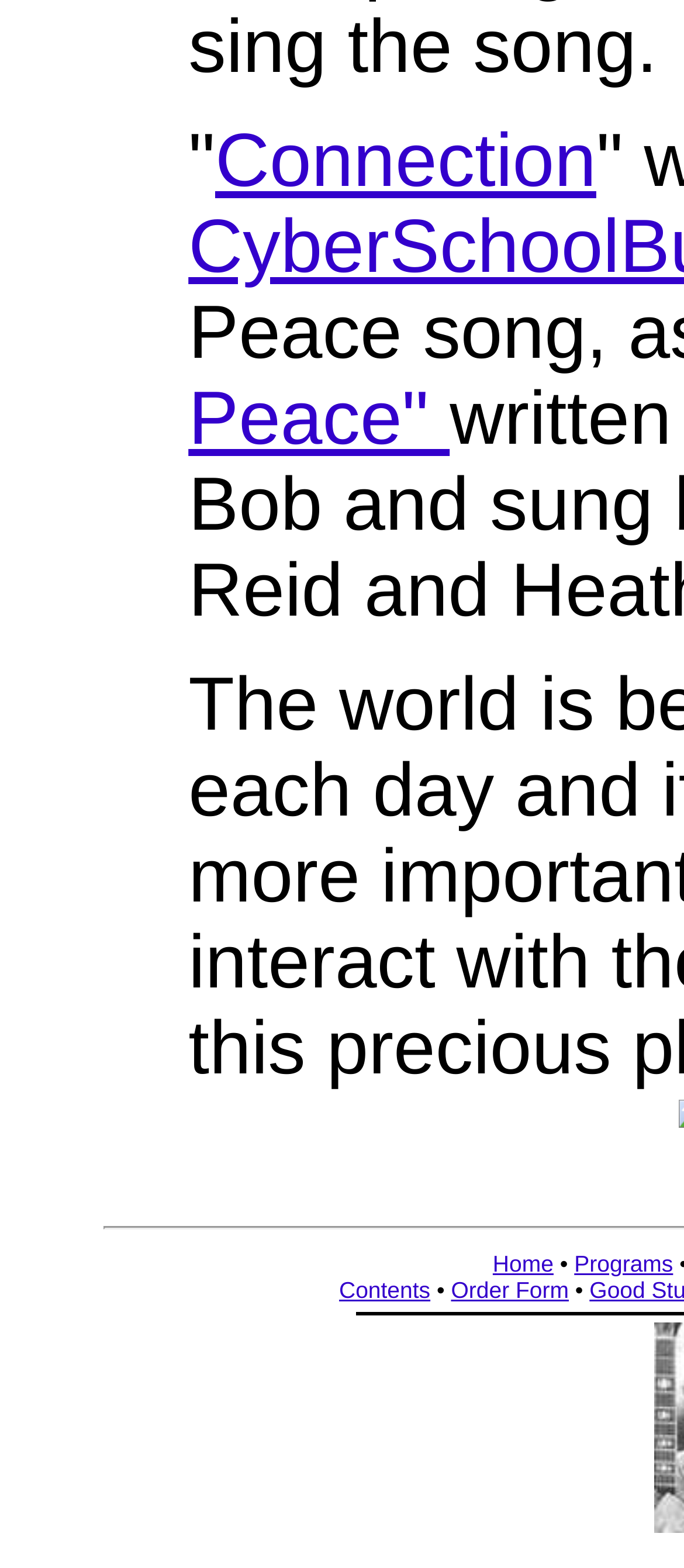Locate the bounding box of the UI element defined by this description: "political". The coordinates should be given as four float numbers between 0 and 1, formatted as [left, top, right, bottom].

None